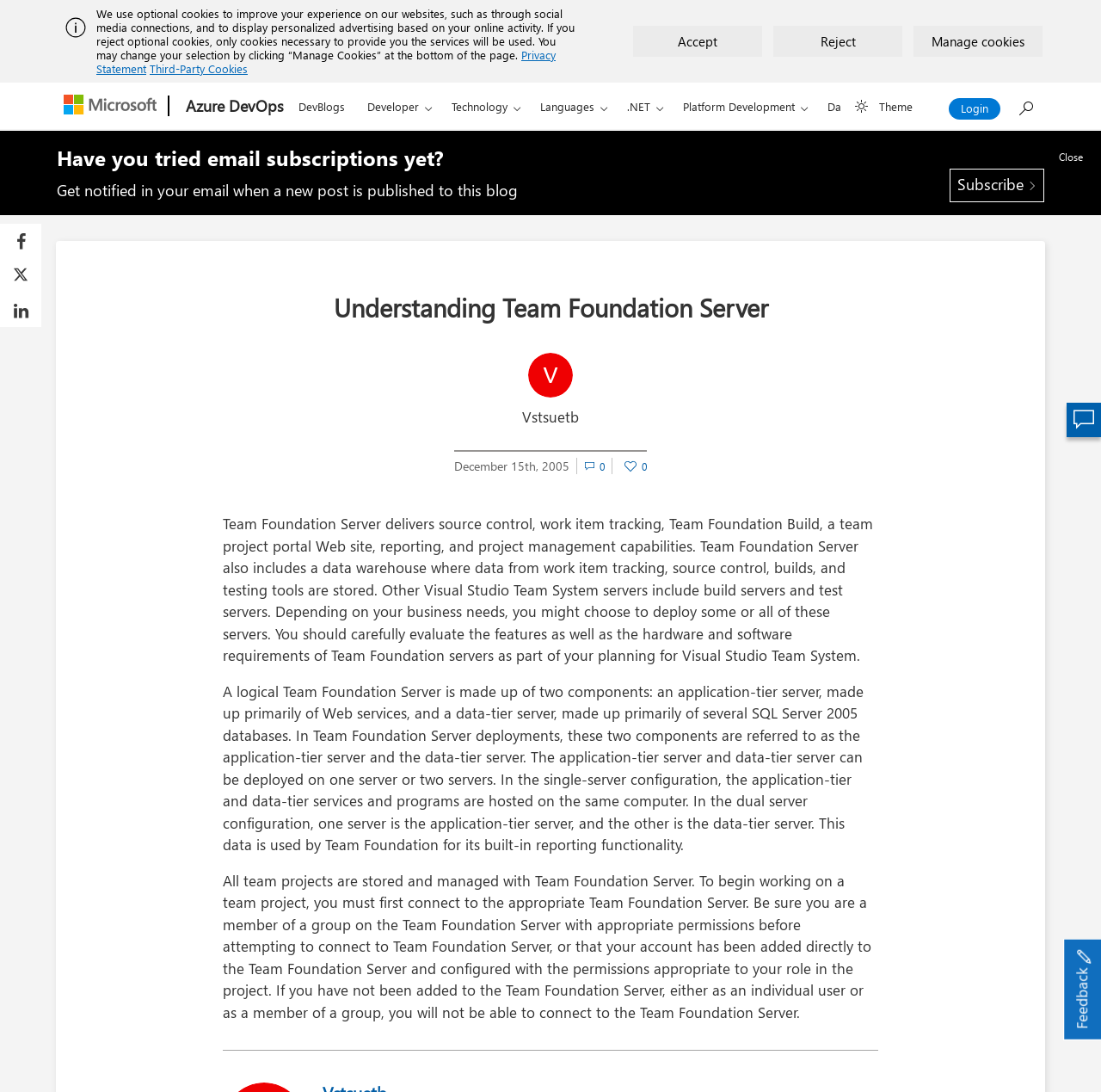Can you extract the primary headline text from the webpage?

Understanding Team Foundation Server